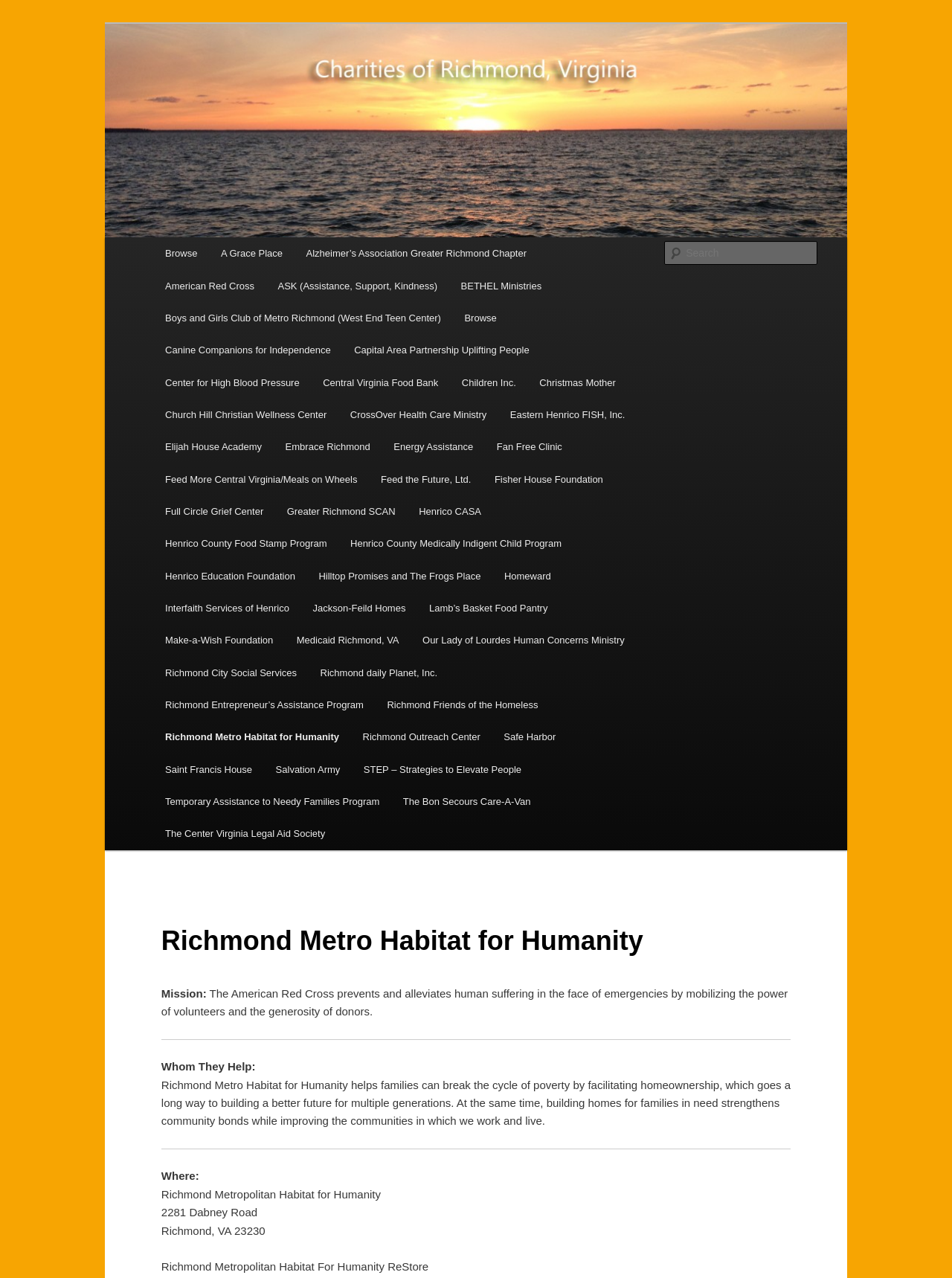Using the description: "BETHEL Ministries", determine the UI element's bounding box coordinates. Ensure the coordinates are in the format of four float numbers between 0 and 1, i.e., [left, top, right, bottom].

[0.472, 0.211, 0.581, 0.236]